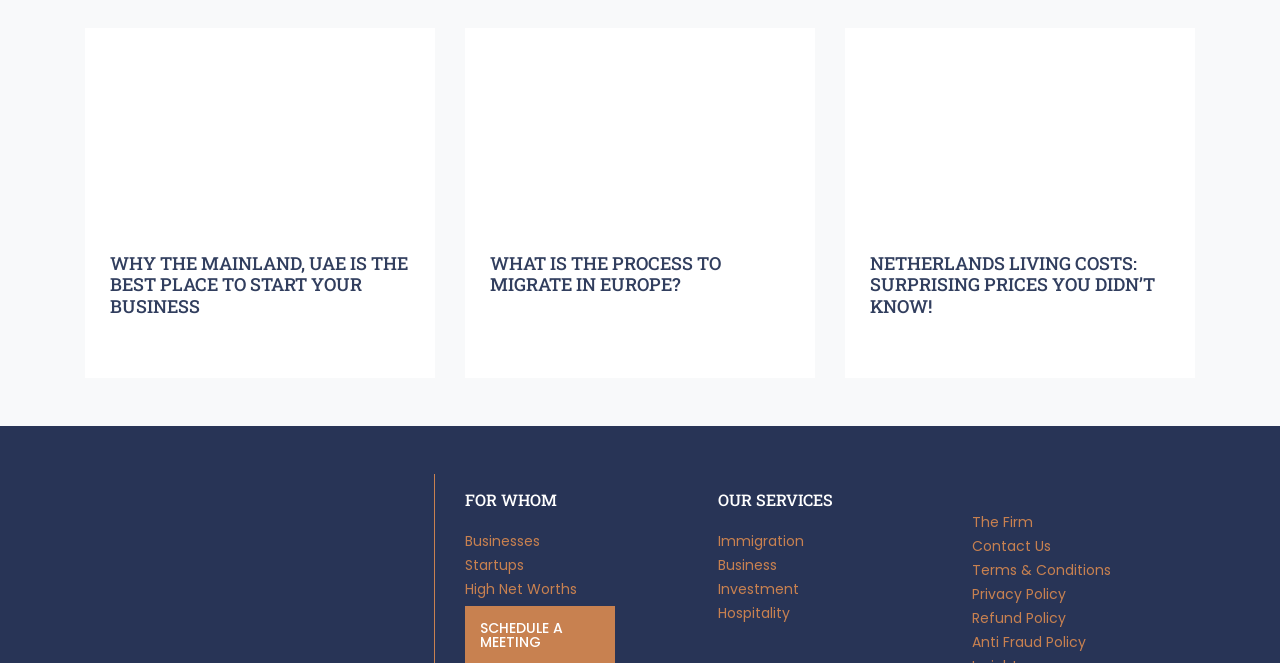Please determine the bounding box coordinates of the area that needs to be clicked to complete this task: 'Click the 'Contact' link'. The coordinates must be four float numbers between 0 and 1, formatted as [left, top, right, bottom].

None